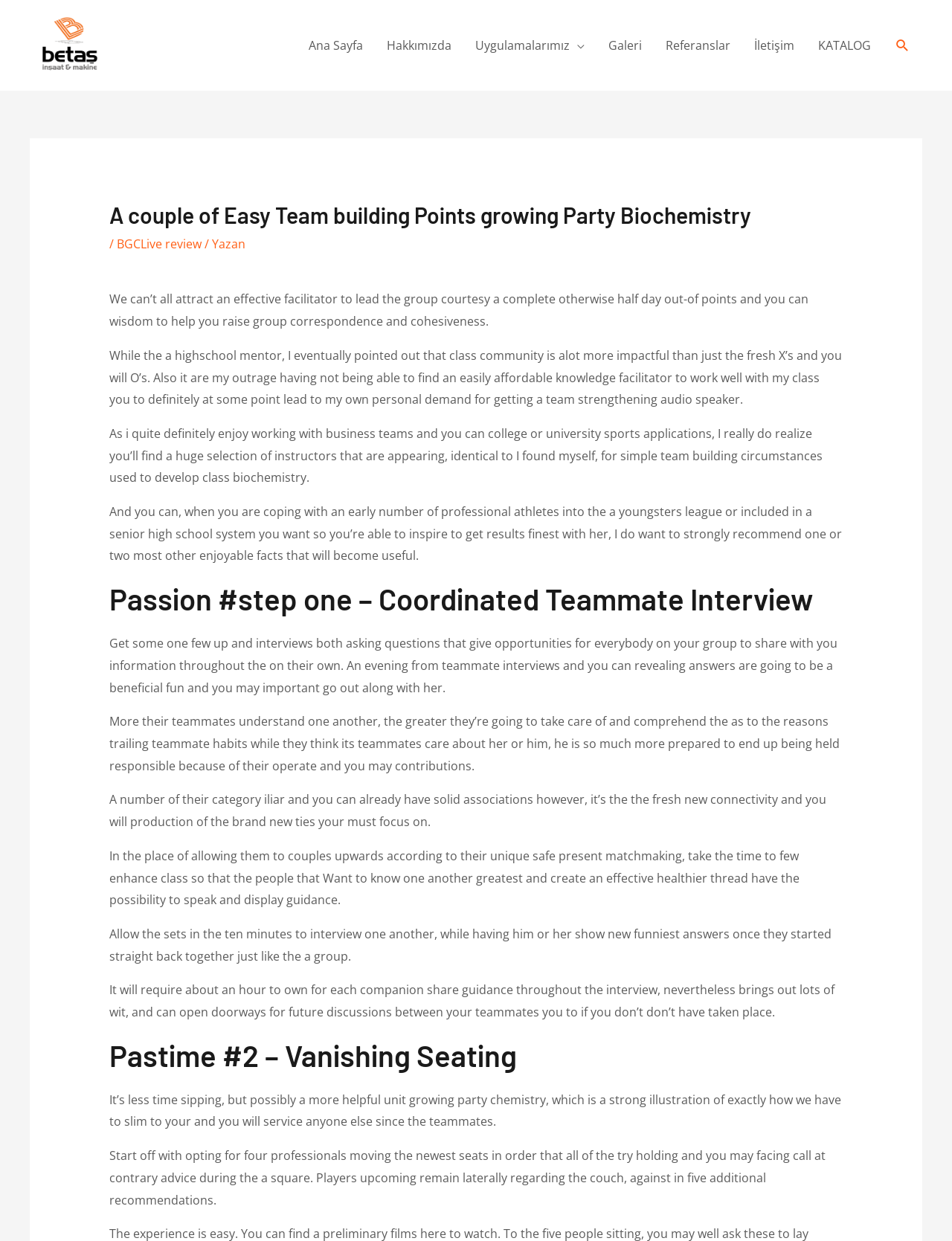Show me the bounding box coordinates of the clickable region to achieve the task as per the instruction: "Click the 'Arama simgesi bağlantısı' link".

[0.94, 0.03, 0.956, 0.043]